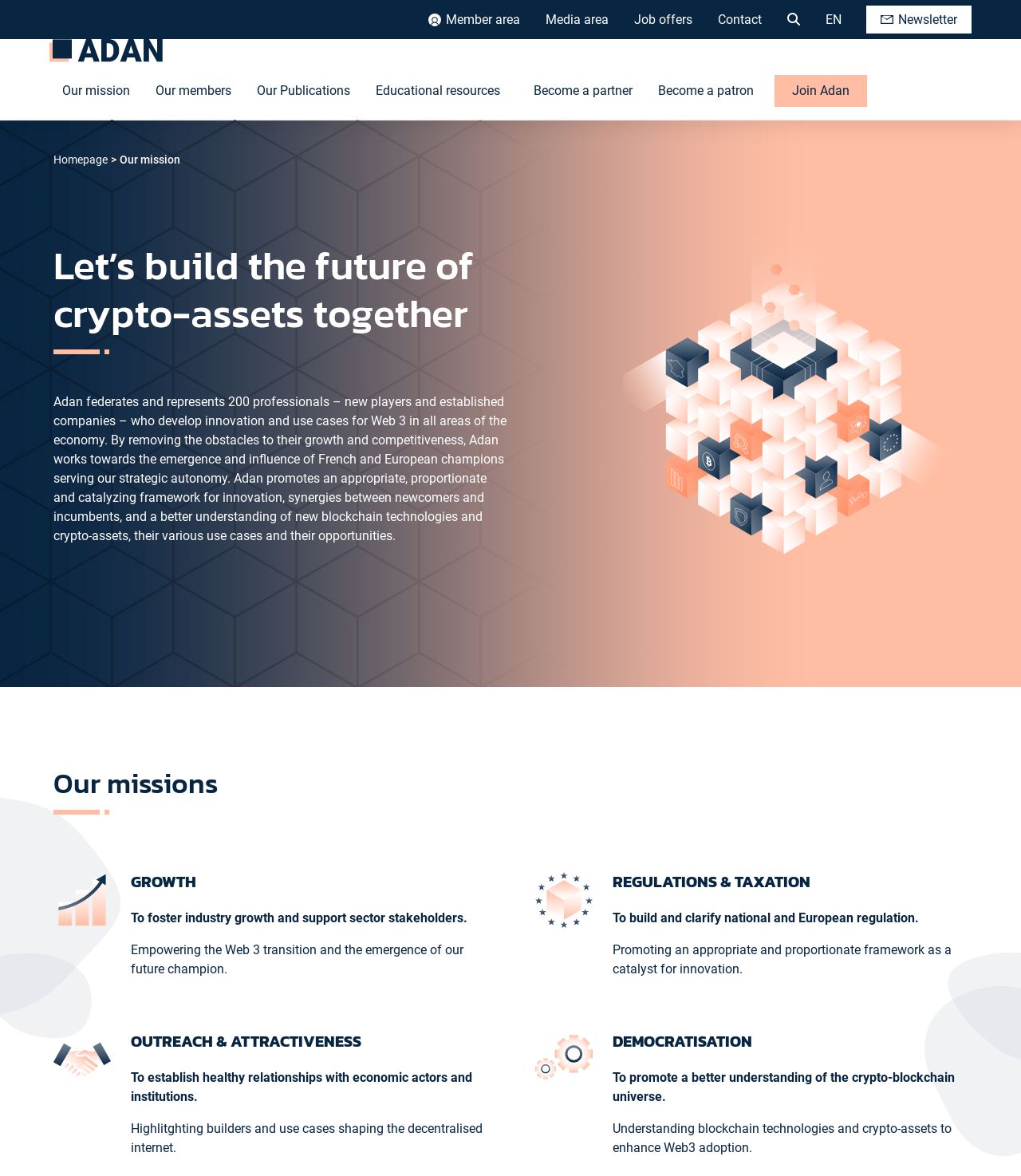Give a one-word or short-phrase answer to the following question: 
What is the name of the organization?

Adan